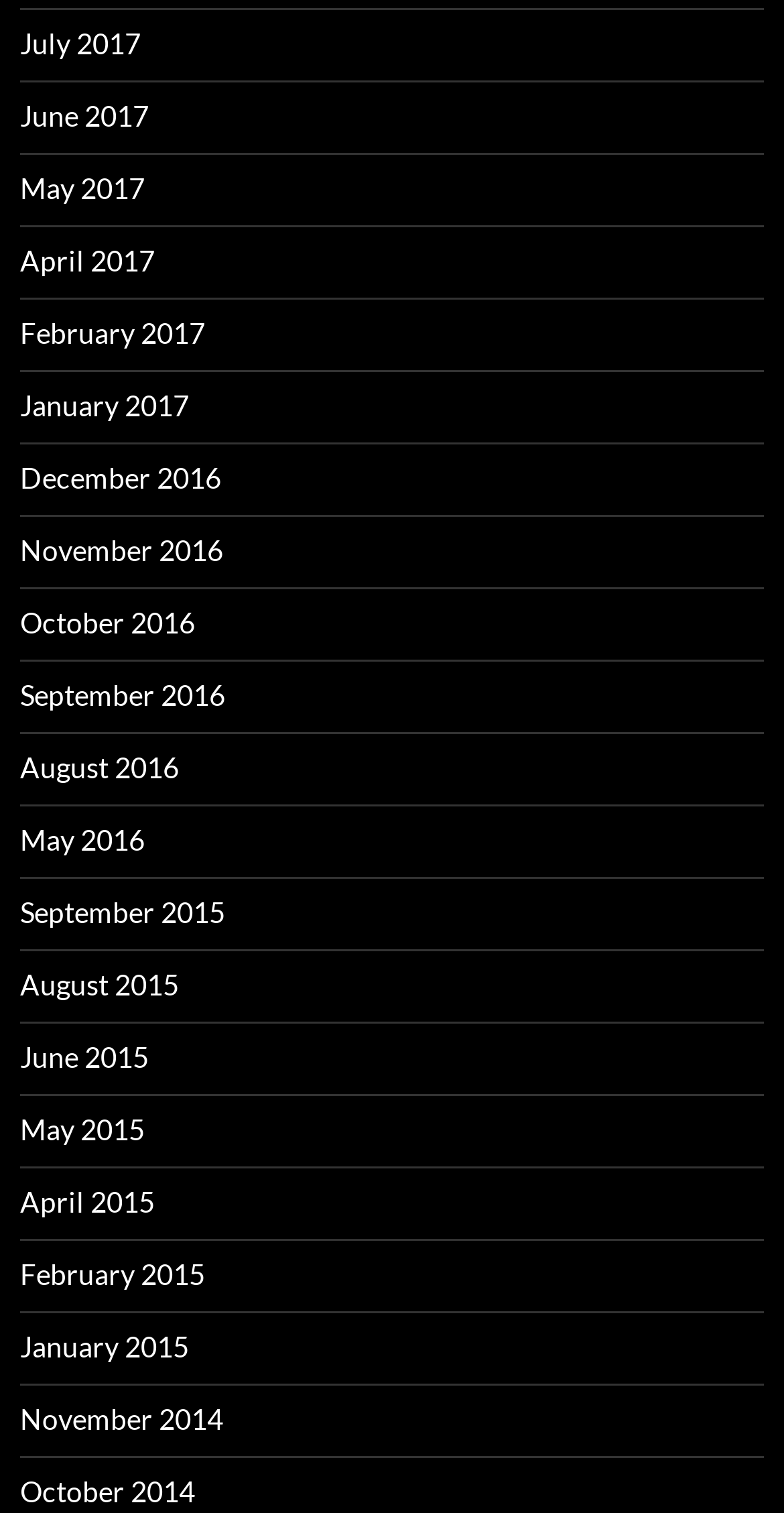Please respond to the question using a single word or phrase:
What are the months listed on the webpage?

Months from 2014 to 2017